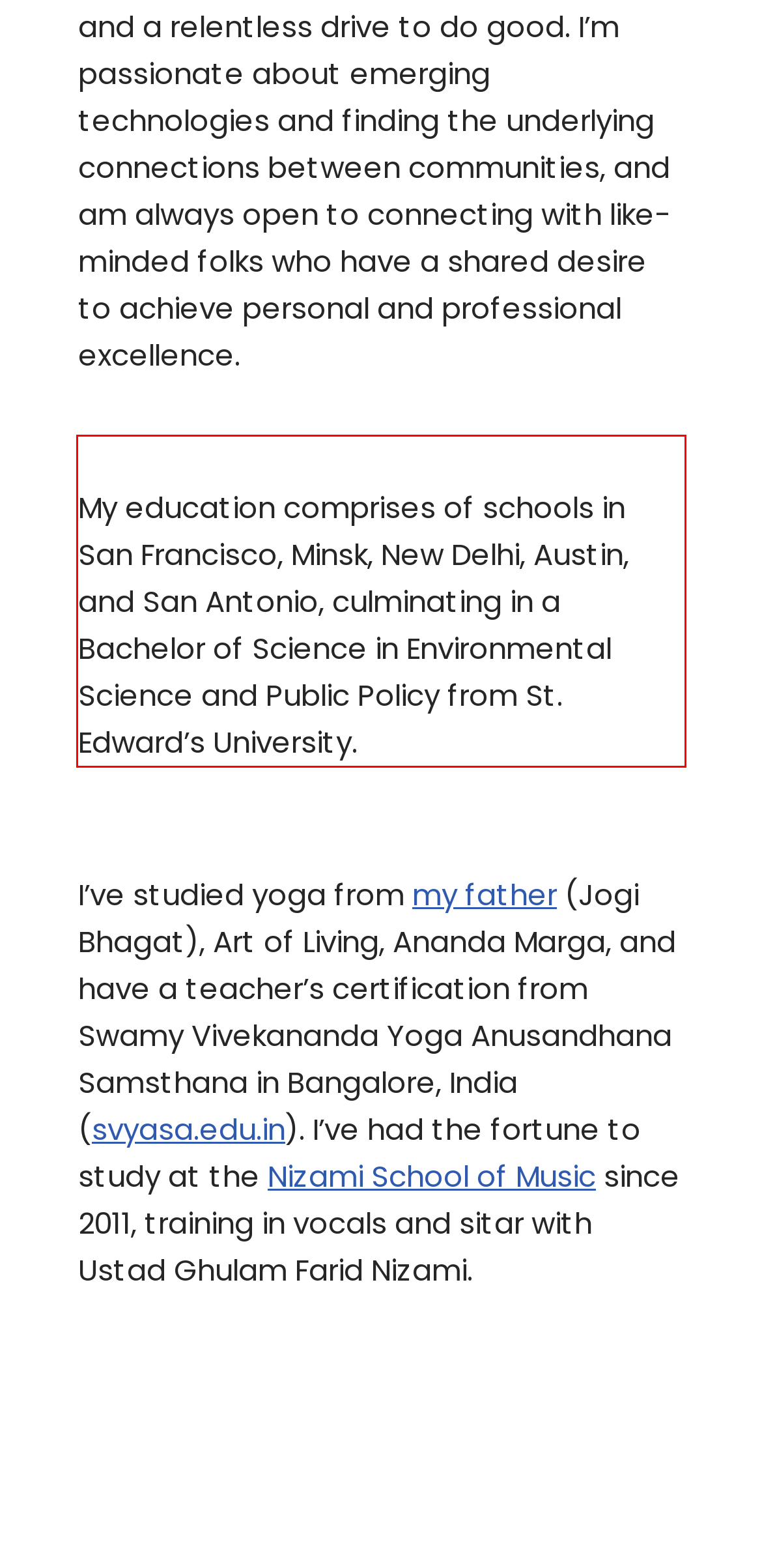Observe the screenshot of the webpage, locate the red bounding box, and extract the text content within it.

My education comprises of schools in San Francisco, Minsk, New Delhi, Austin, and San Antonio, culminating in a Bachelor of Science in Environmental Science and Public Policy from St. Edward’s University.